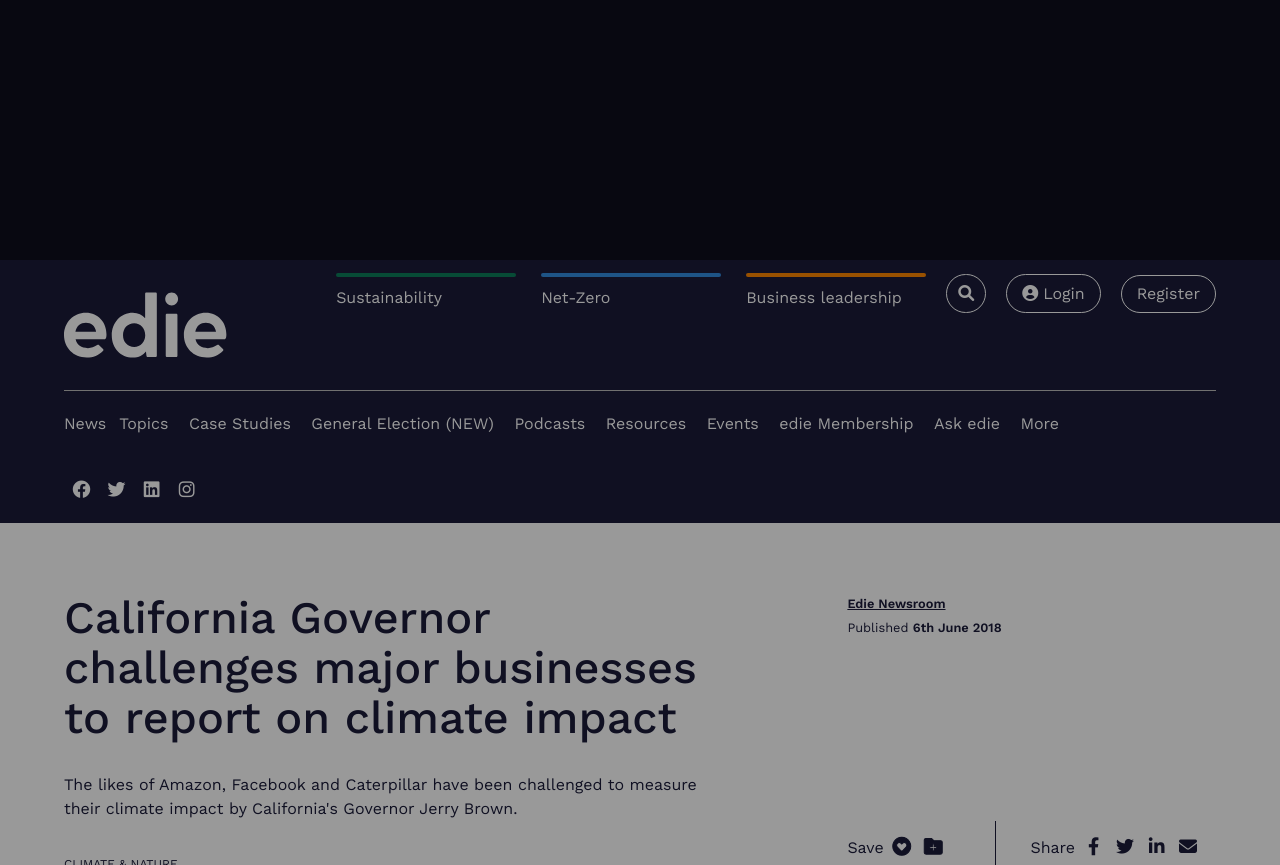Identify the bounding box coordinates for the element that needs to be clicked to fulfill this instruction: "Read the news article". Provide the coordinates in the format of four float numbers between 0 and 1: [left, top, right, bottom].

[0.05, 0.686, 0.567, 0.876]